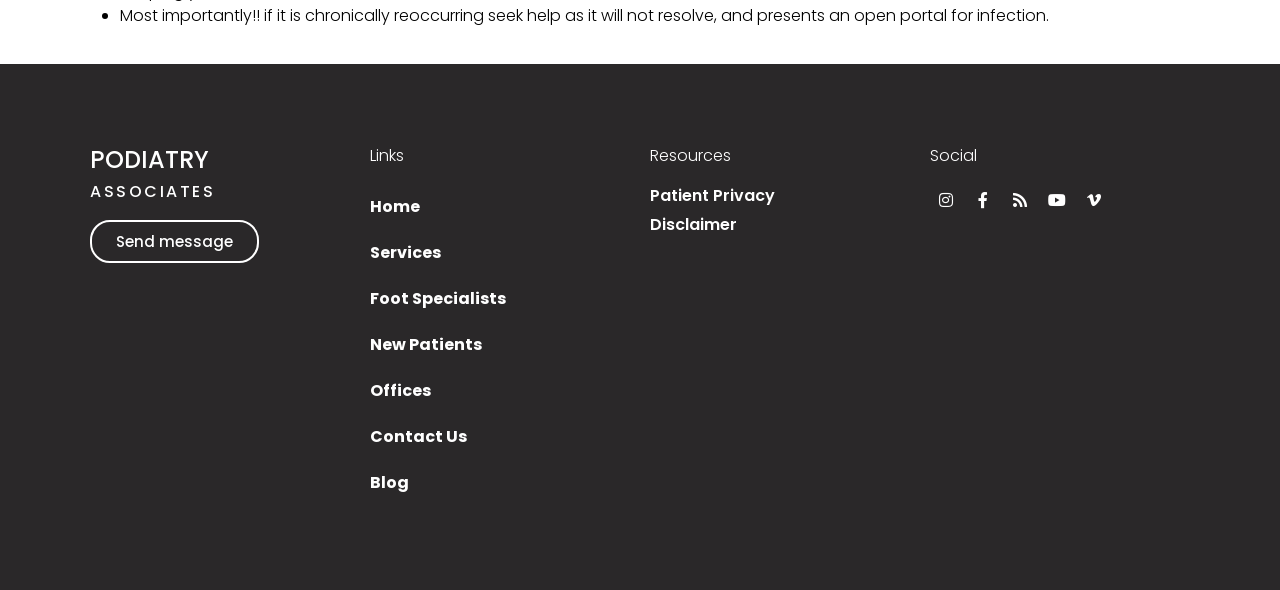Locate the bounding box coordinates of the clickable area to execute the instruction: "Follow on Instagram". Provide the coordinates as four float numbers between 0 and 1, represented as [left, top, right, bottom].

[0.727, 0.311, 0.752, 0.366]